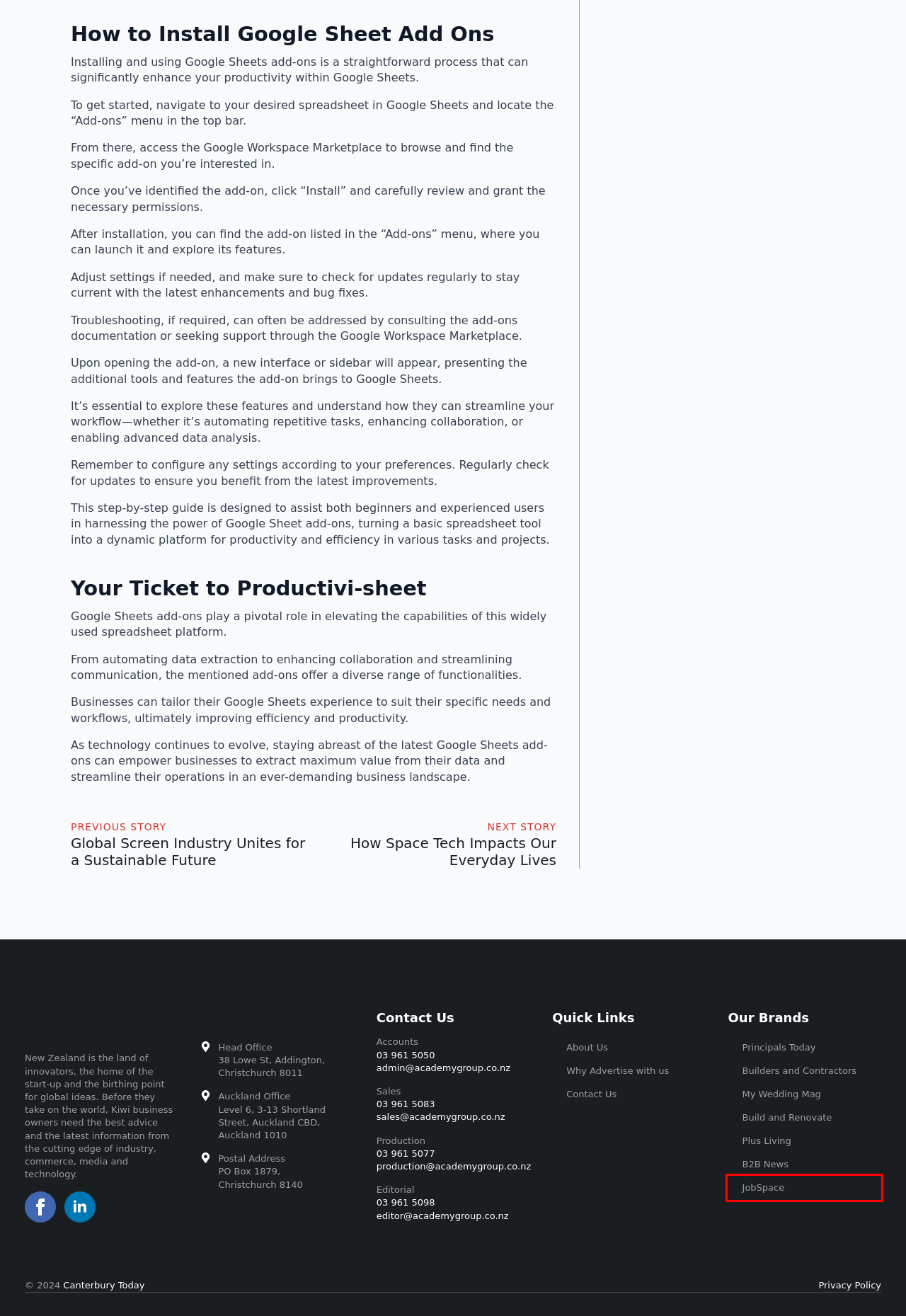You are given a screenshot of a webpage with a red rectangle bounding box. Choose the best webpage description that matches the new webpage after clicking the element in the bounding box. Here are the candidates:
A. Buildings News Magazine in NZ | Builders & Contractors
B. Principals Today
C. Privacy Policy | Canterbury Today
D. My Wedding Magazine NZ
E. Build & Renovate - NZ Leading Magazine For Home Renovations
F. How Space Tech Impacts Our Everyday Lives
G. Global Screen Industry Unites for a Sustainable Future
H. New Zealand Jobs - jobspace.co.nz

H